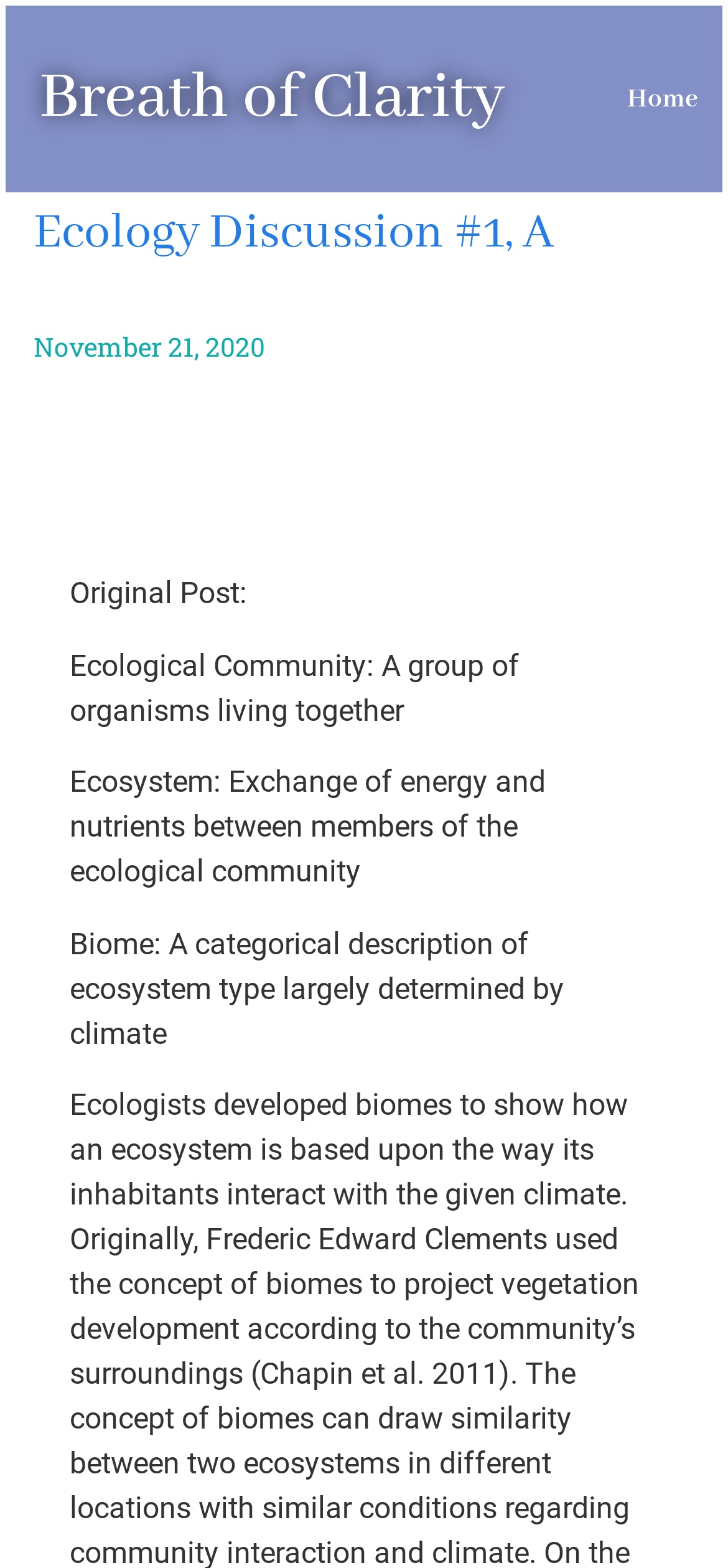Convey a detailed summary of the webpage, mentioning all key elements.

The webpage is a discussion forum focused on ecology, with the title "Ecology Discussion #1, A" prominently displayed at the top. Below the title, there is a timestamp indicating that the post was made on November 21, 2020. 

To the top-left of the page, there is a header section containing a link to "Breath of Clarity", which is likely the name of the website or forum. Next to this link, there is another link to "Home", positioned at the top-right corner of the page.

The main content of the page is divided into three paragraphs, each describing a key concept in ecology. The first paragraph explains what an ecological community is, stating that it is a group of organisms living together. The second paragraph defines an ecosystem, describing it as an exchange of energy and nutrients between members of the ecological community. The third paragraph discusses biomes, categorizing them as a description of ecosystem type largely determined by climate.